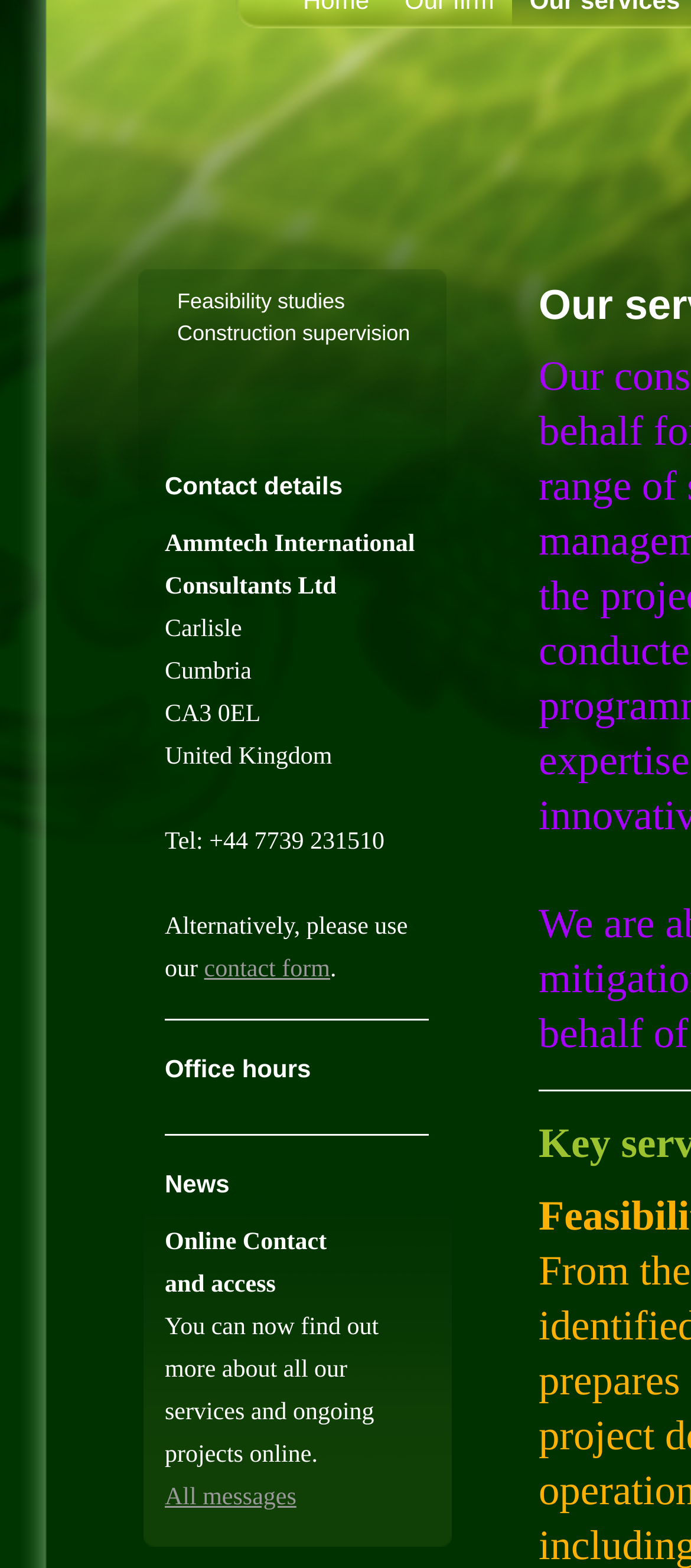Locate the bounding box coordinates of the UI element described by: "Feasibility studies". Provide the coordinates as four float numbers between 0 and 1, formatted as [left, top, right, bottom].

[0.226, 0.182, 0.633, 0.202]